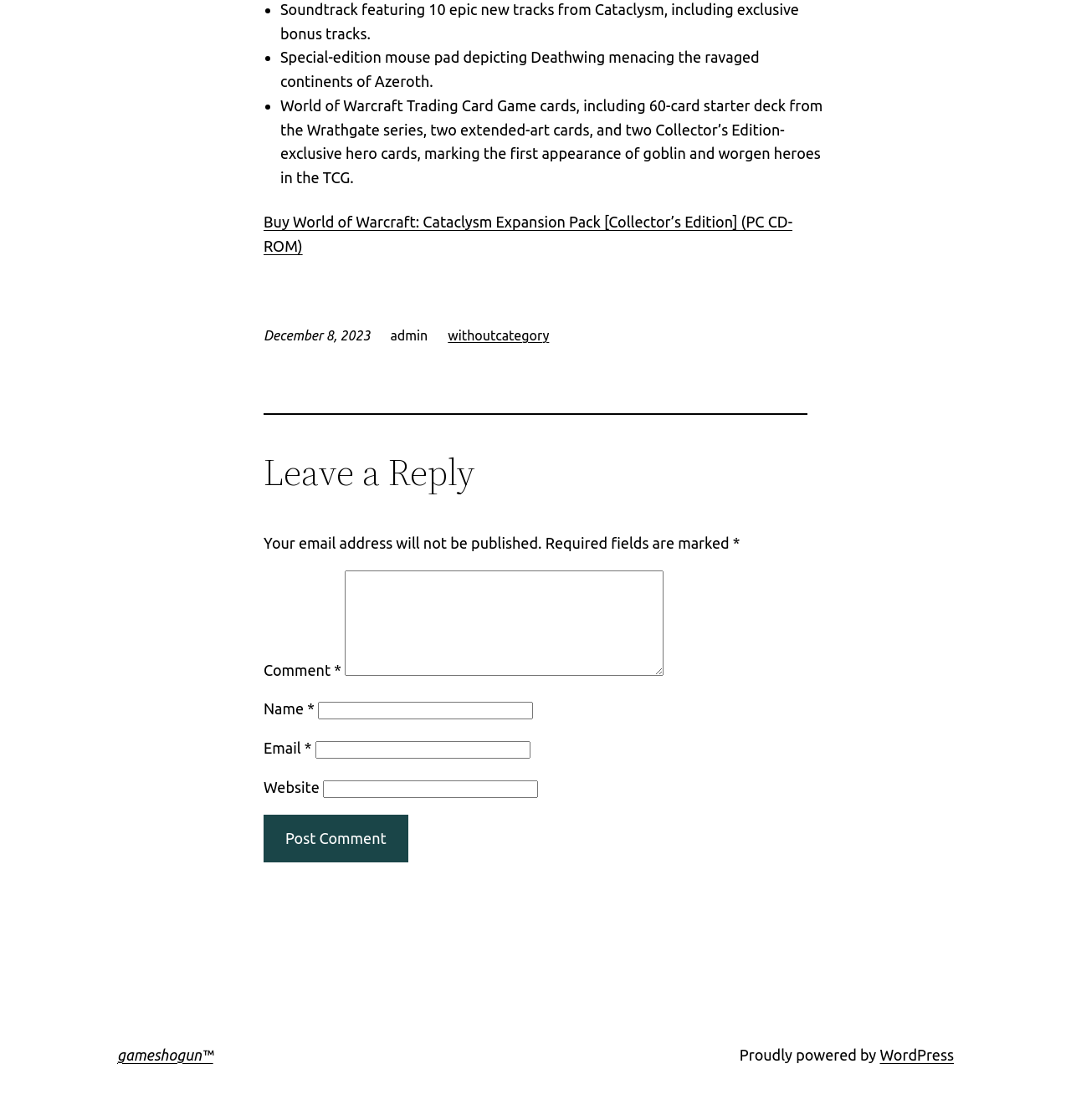What is the date mentioned on the webpage?
Using the picture, provide a one-word or short phrase answer.

December 8, 2023